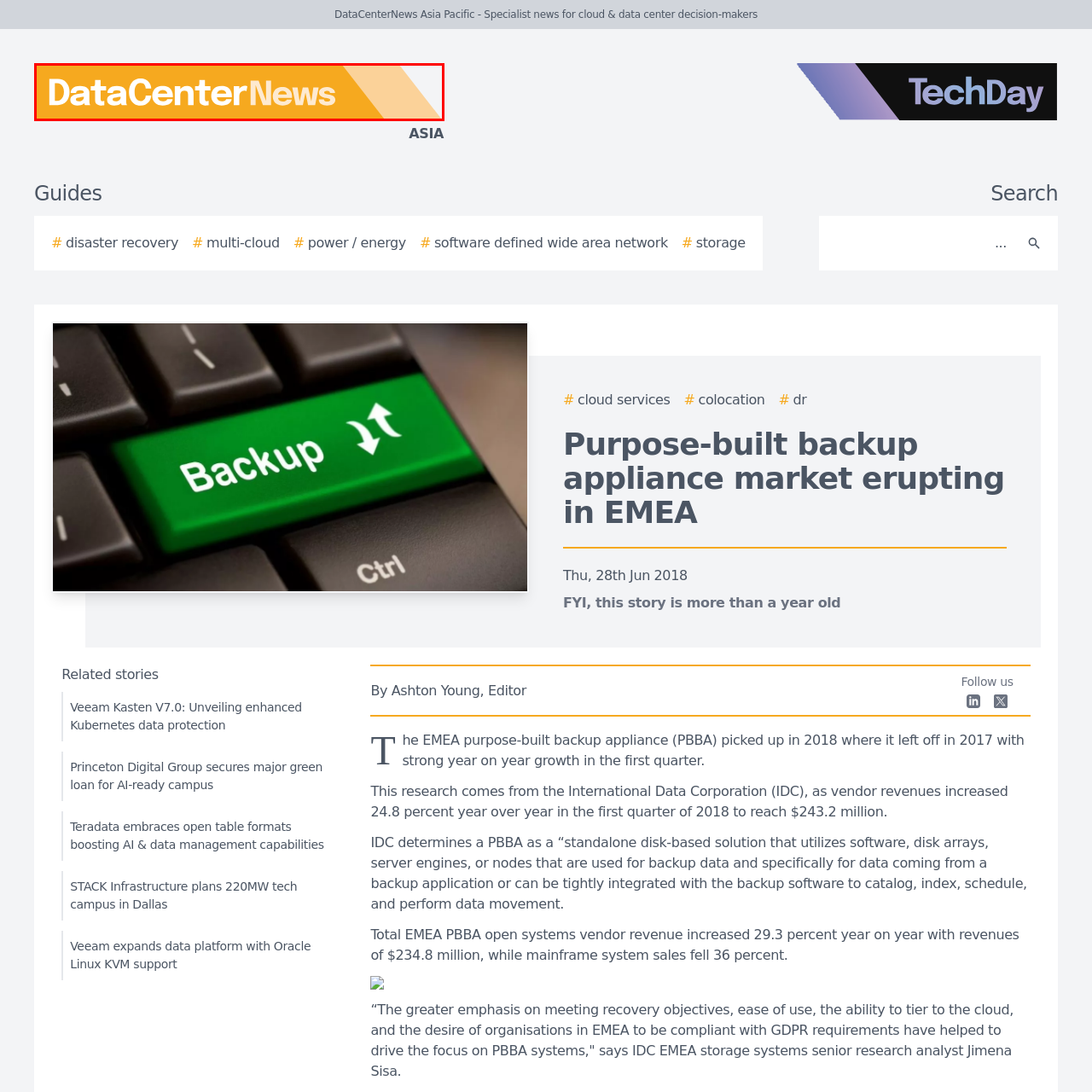Craft a detailed explanation of the image surrounded by the red outline.

The image features the logo of "DataCenterNews," presented in a distinctive font that reflects a modern and professional aesthetic. The logo is visually striking, with a vibrant orange background that captures attention. The branding effectively targets decision-makers in the cloud and data center sectors, underlining its role as a specialized news source for that audience. This logo is positioned prominently on the webpage, serving as a key visual element for the site, aimed at engaging visitors interested in industry updates and insights related to data management and technology innovations.